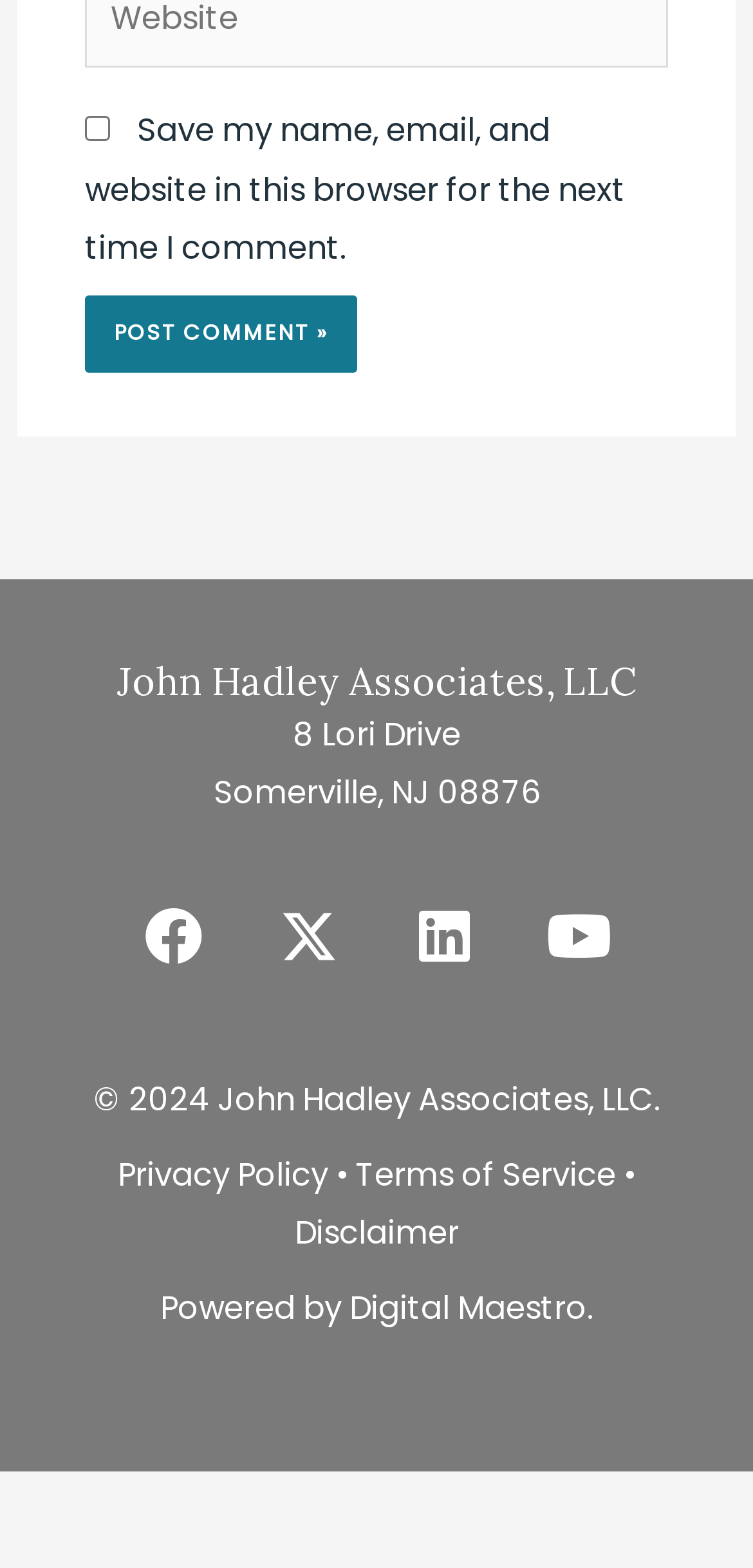Determine the bounding box coordinates of the region that needs to be clicked to achieve the task: "Click the Post Comment button".

[0.113, 0.188, 0.474, 0.238]